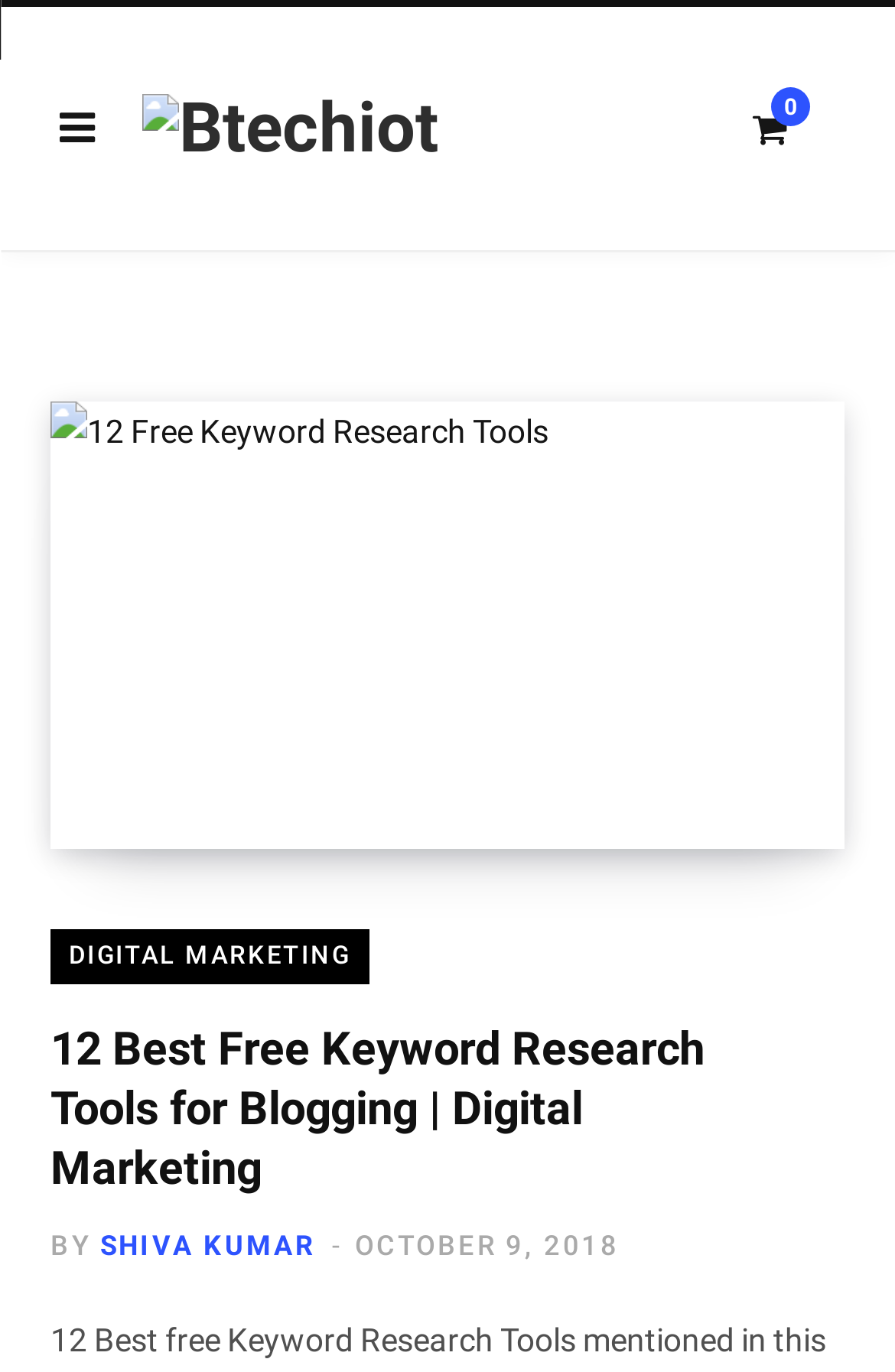Use one word or a short phrase to answer the question provided: 
What is the topic of the article?

Digital Marketing